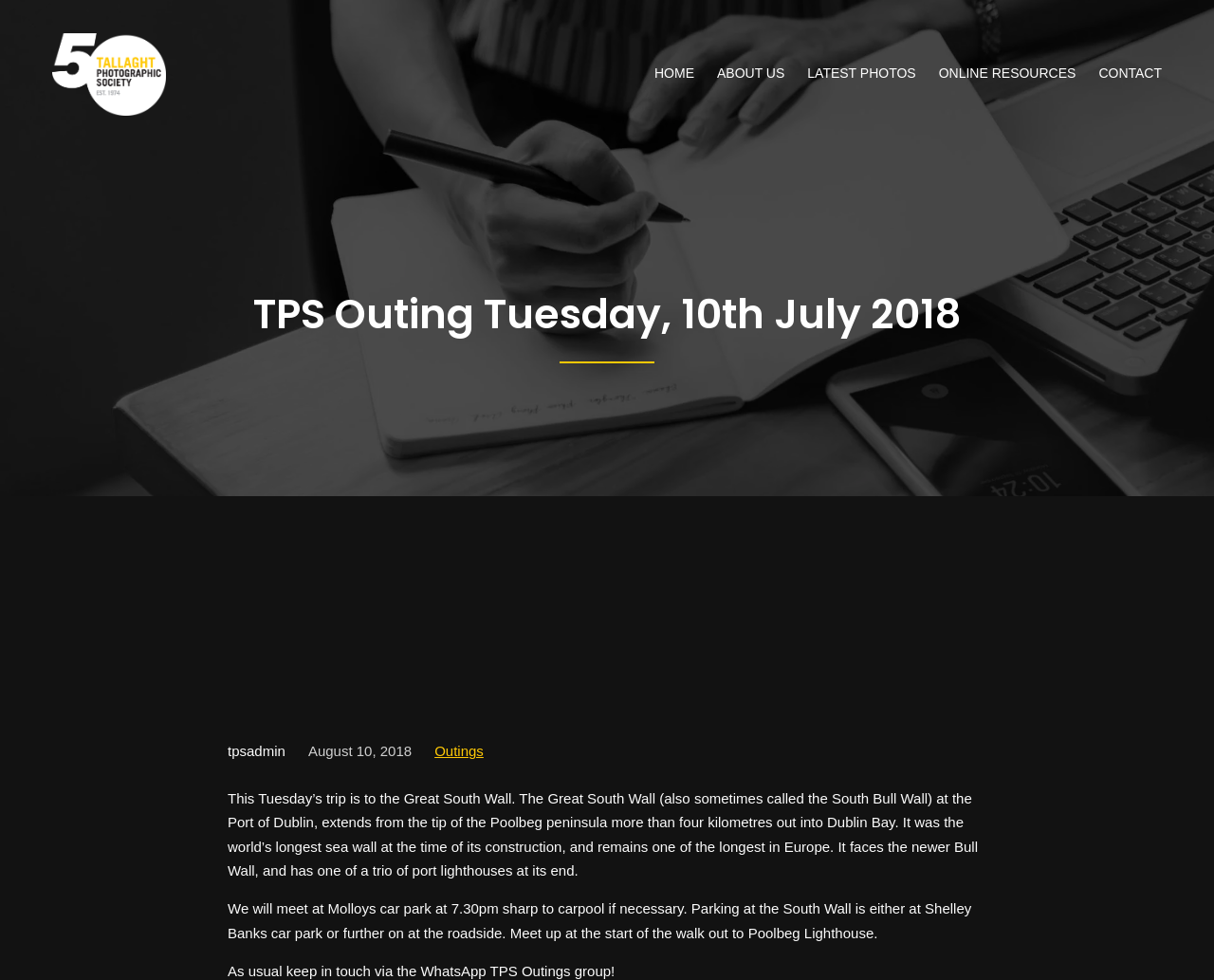Where can participants park their cars?
Based on the visual, give a brief answer using one word or a short phrase.

Shelley Banks car park or roadside